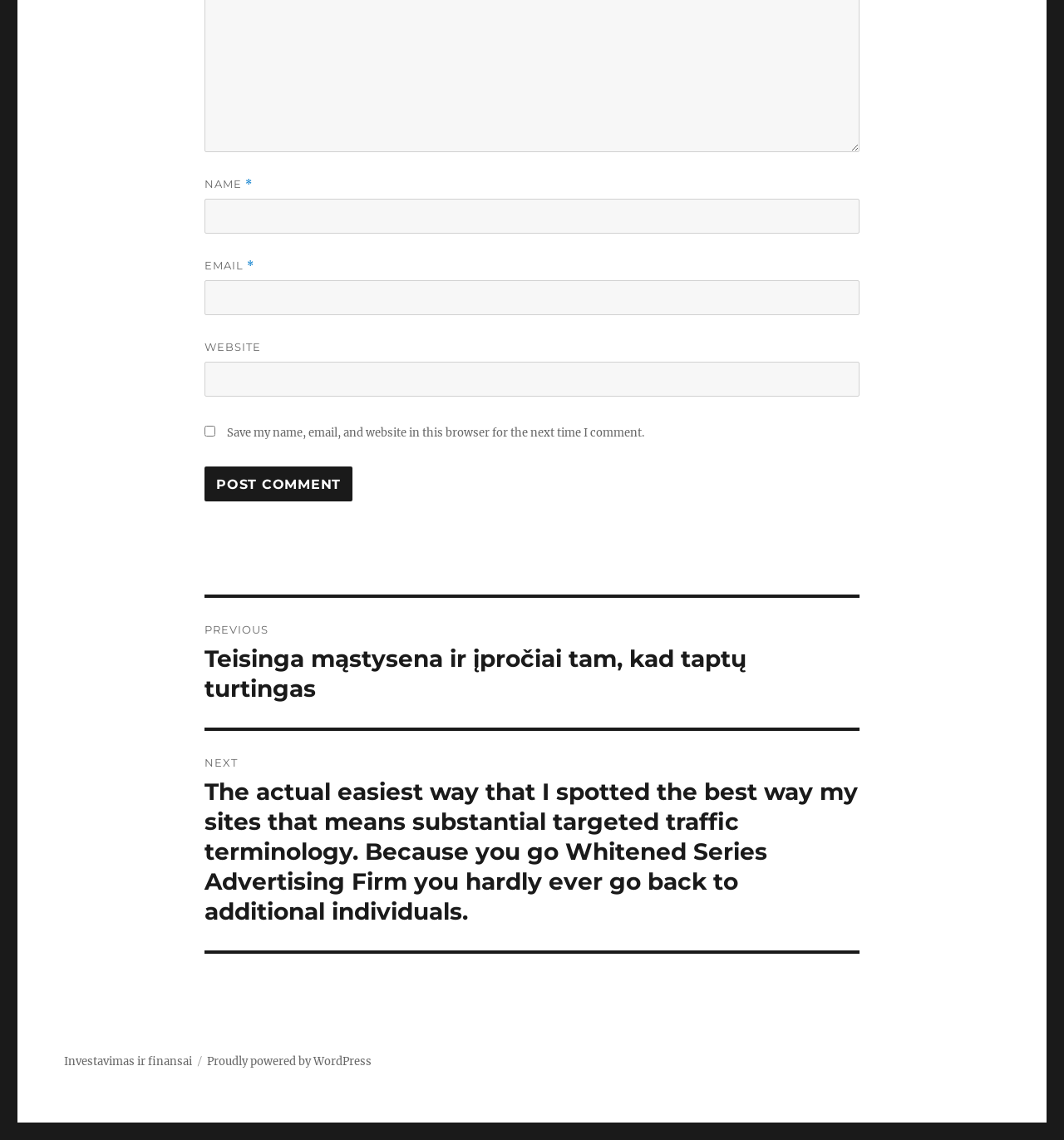Find the bounding box coordinates for the element that must be clicked to complete the instruction: "Go to the previous post". The coordinates should be four float numbers between 0 and 1, indicated as [left, top, right, bottom].

[0.192, 0.525, 0.808, 0.638]